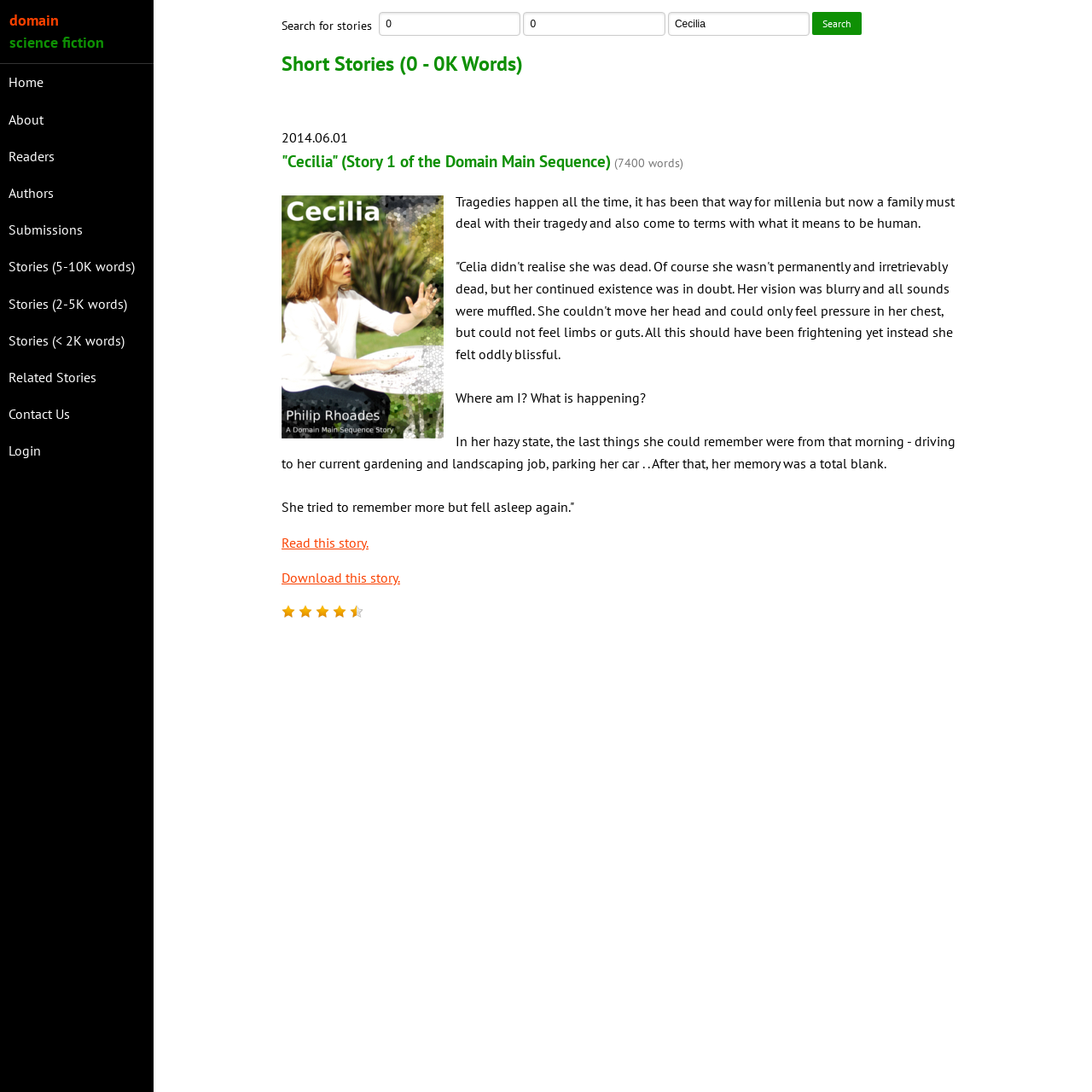Locate the bounding box coordinates of the clickable element to fulfill the following instruction: "Enter a title in the search box". Provide the coordinates as four float numbers between 0 and 1 in the format [left, top, right, bottom].

[0.612, 0.011, 0.742, 0.033]